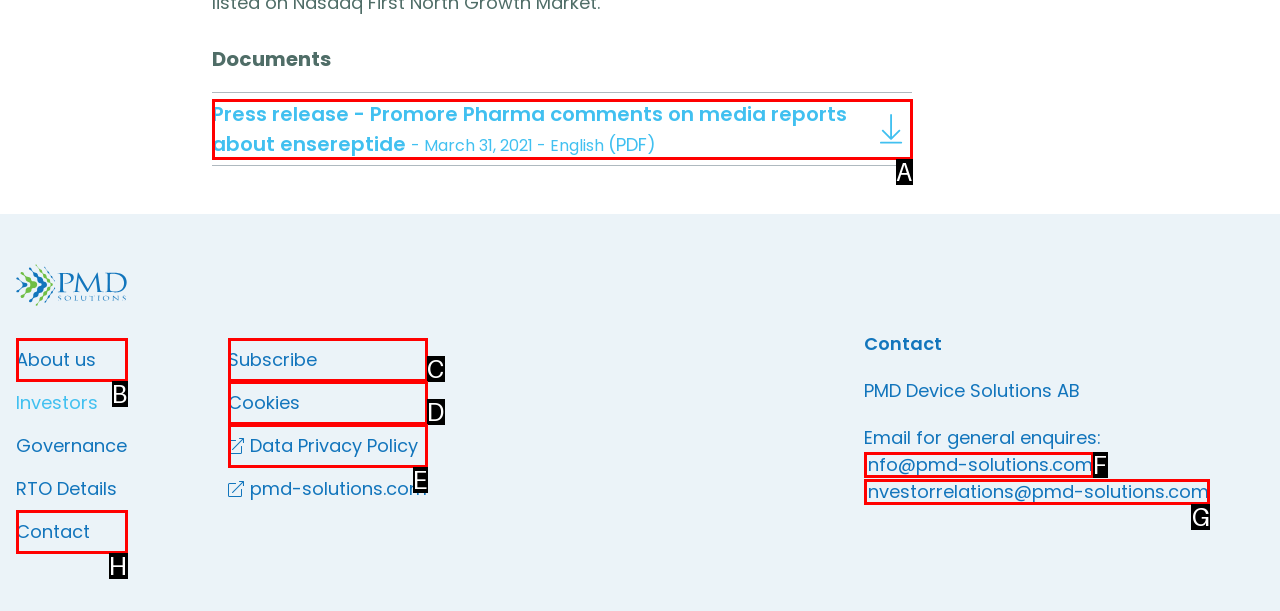Find the option you need to click to complete the following instruction: View investor relations email
Answer with the corresponding letter from the choices given directly.

G